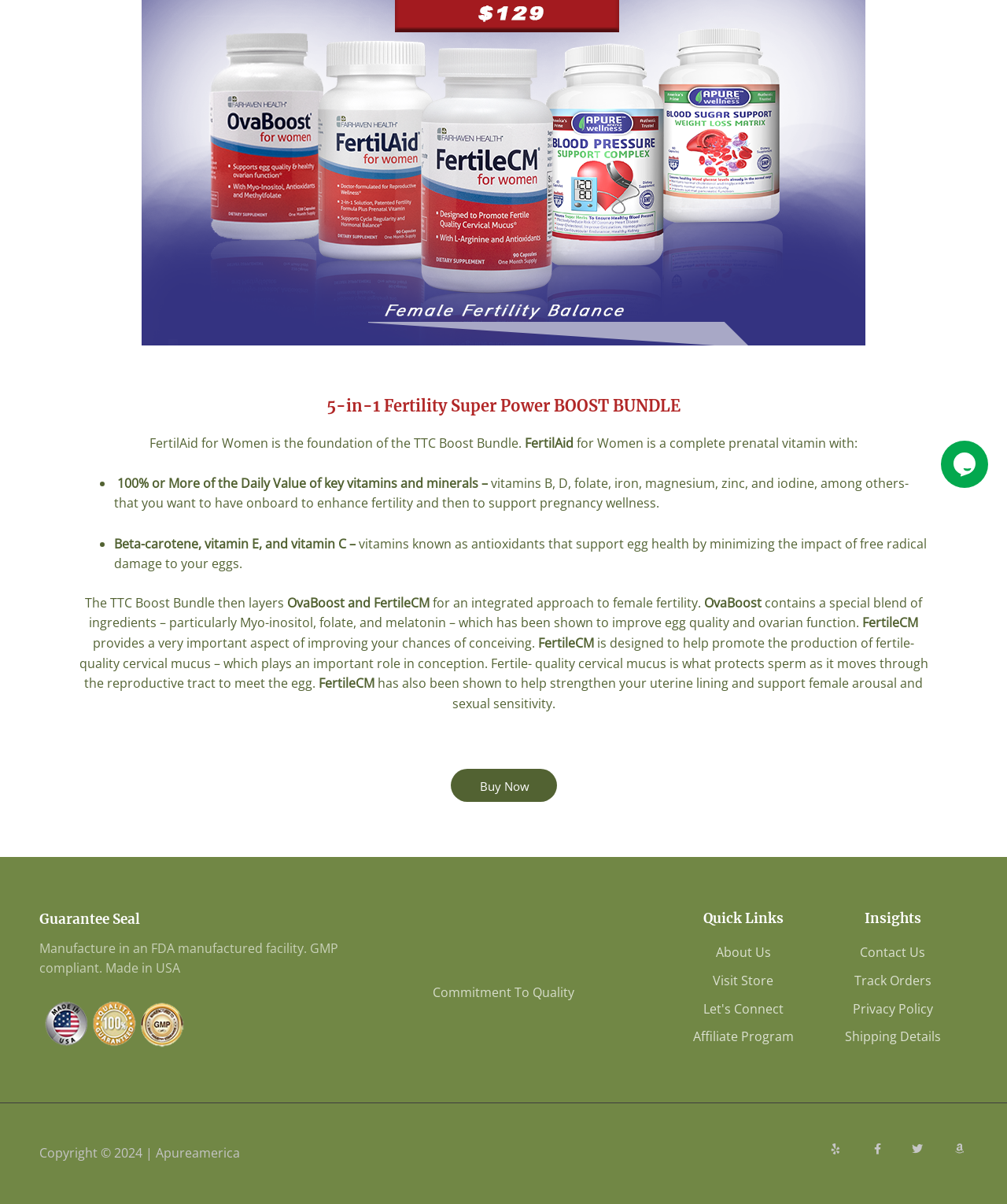Given the description of the UI element: "Track Orders", predict the bounding box coordinates in the form of [left, top, right, bottom], with each value being a float between 0 and 1.

[0.82, 0.806, 0.953, 0.823]